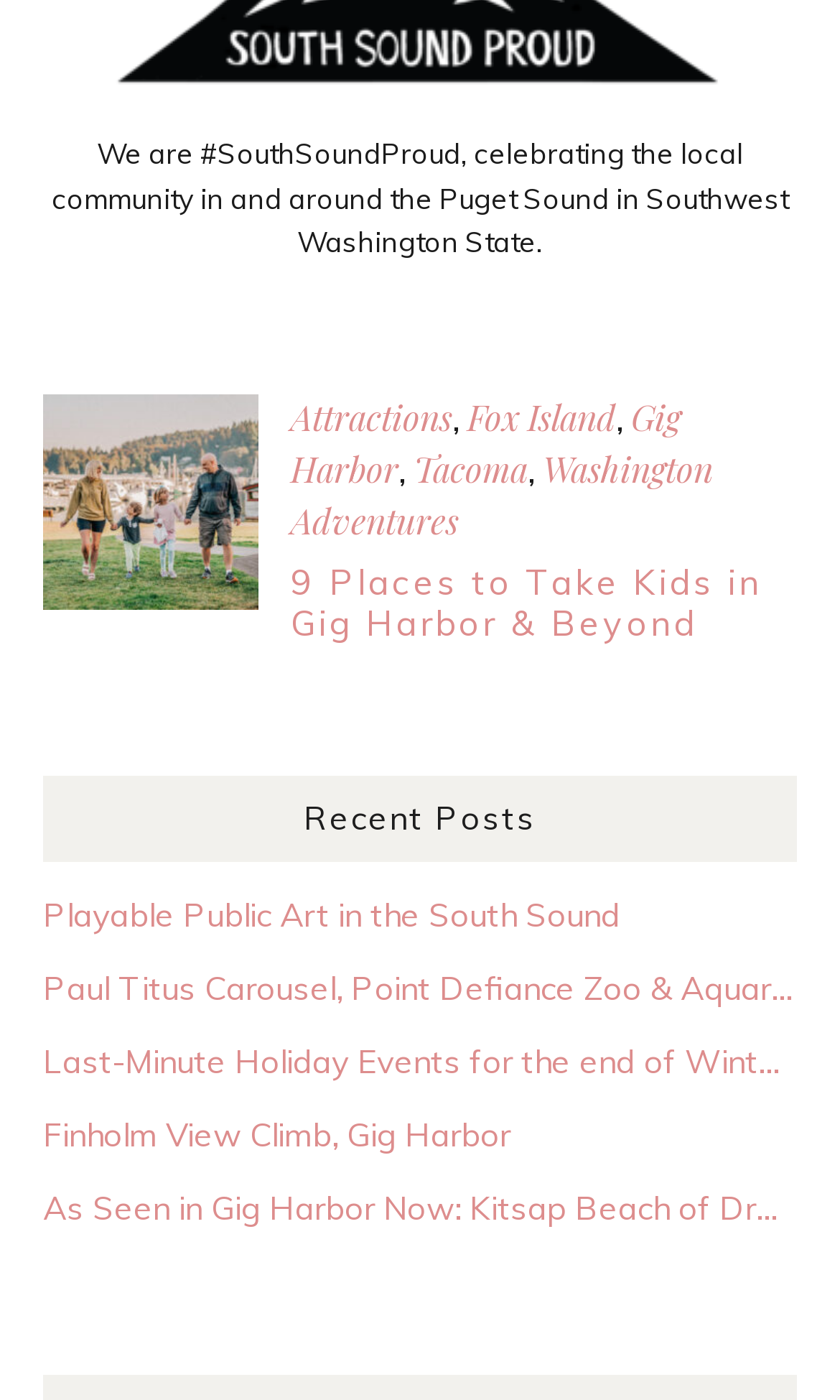Locate the bounding box coordinates of the element that should be clicked to execute the following instruction: "Explore Playable Public Art in the South Sound".

[0.051, 0.636, 0.949, 0.673]